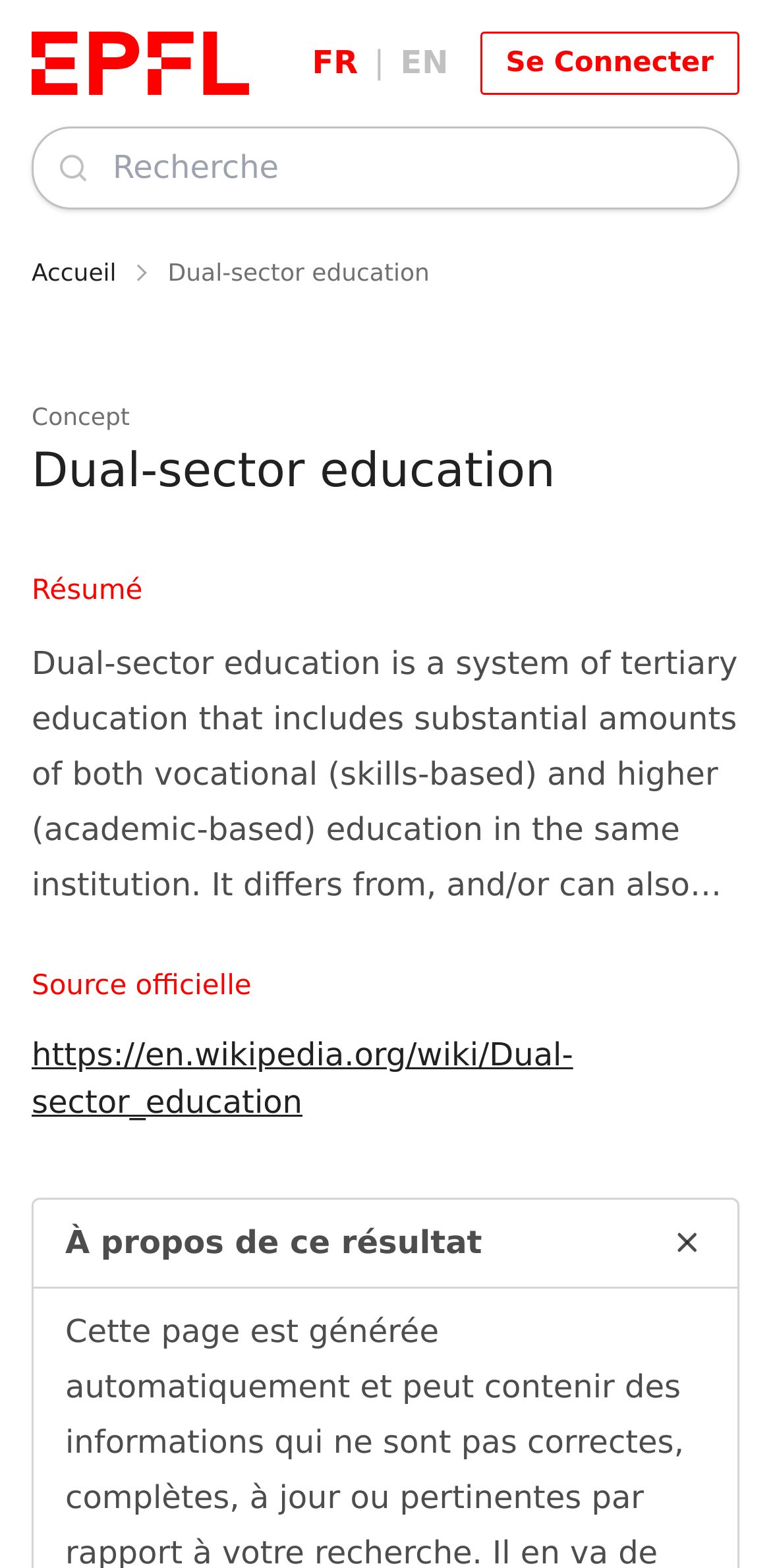By analyzing the image, answer the following question with a detailed response: What type of education is described on the webpage?

The webpage provides a detailed description of dual-sector education, which is a system of tertiary education that combines vocational and higher education in the same institution.